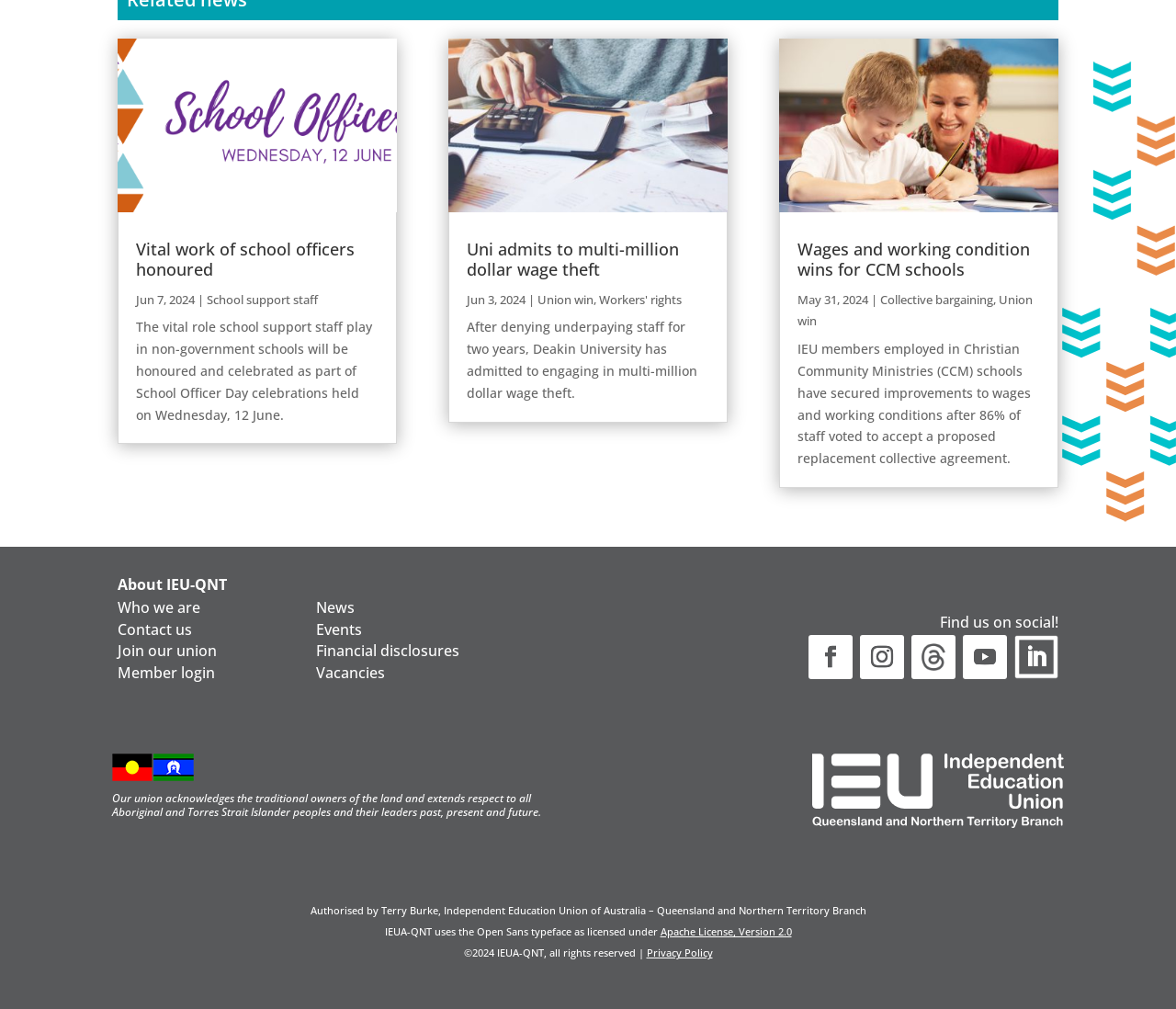Please respond to the question using a single word or phrase:
What is the typeface used by IEUA-QNT?

Open Sans